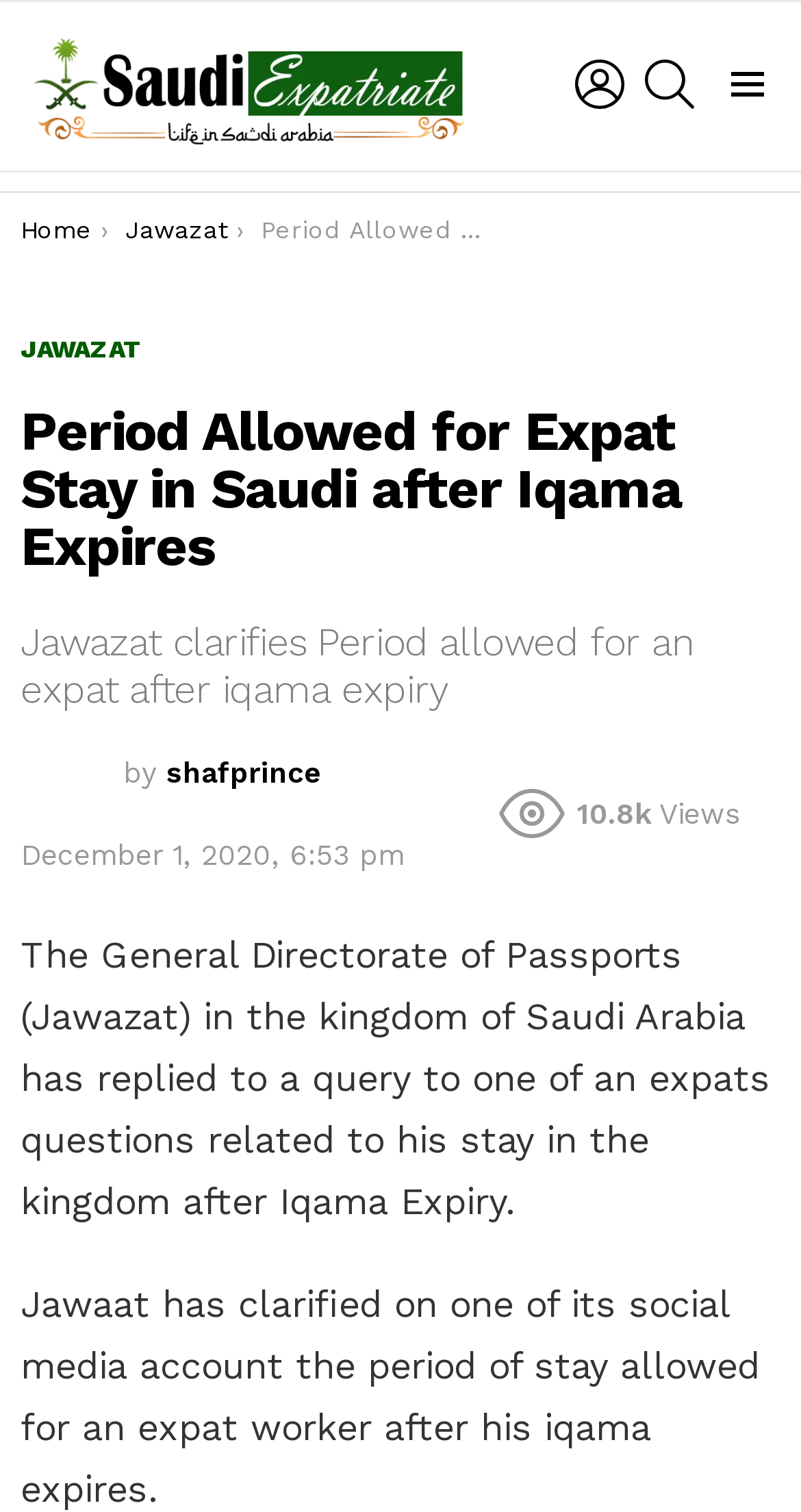Articulate a complete and detailed caption of the webpage elements.

The webpage is about the period allowed for expat stay in Saudi Arabia after their iqama expires. At the top left, there is a logo of "Saudi Expatriate" which is both a link and an image. On the top right, there are three links: "LOGIN", "SEARCH", and "Menu". Below the logo, there is a breadcrumb navigation showing the current location, with links to "Home" and "Jawazat".

The main content of the webpage is divided into sections. The first section has a heading that reads "Period Allowed for Expat Stay in Saudi after Iqama Expires" and a subheading that reads "Jawazat clarifies Period allowed for an expat after iqama expiry". Below the headings, there is a byline with the author's name "shafprince" and a timestamp showing the date and time of publication.

The main article is divided into two paragraphs. The first paragraph explains that the General Directorate of Passports (Jawazat) in Saudi Arabia has replied to a query about an expat's stay in the kingdom after their iqama expires. The second paragraph clarifies the period of stay allowed for an expat worker after their iqama expires, as stated by Jawazat on one of its social media accounts.

At the bottom of the article, there is a counter showing the number of views, which is 10.8k.